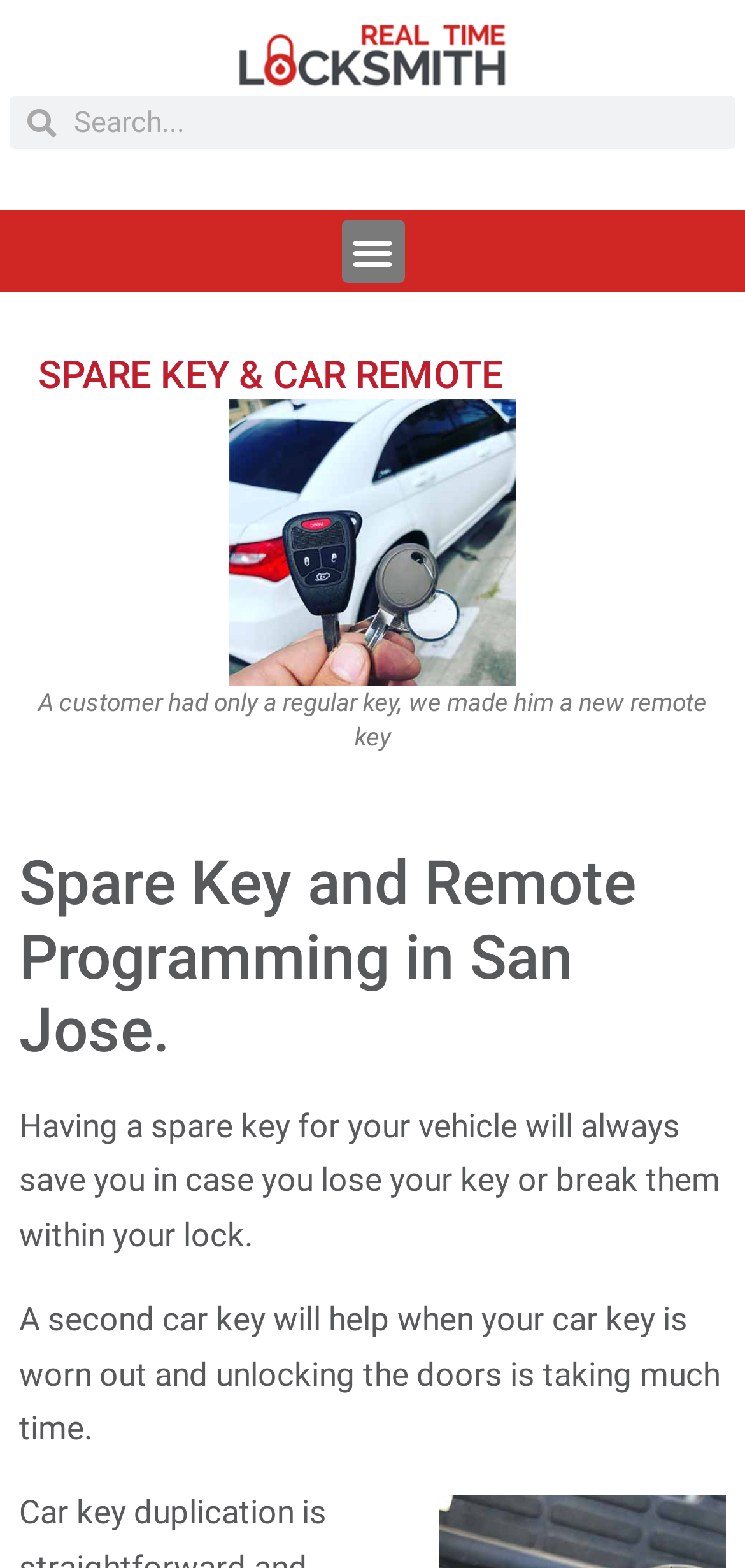Convey a detailed summary of the webpage, mentioning all key elements.

The webpage is about Spare Key & Car Remote, a locksmith service in San Jose and Campbell. At the top left, there is a link to "locksmith San Jose" accompanied by an image with the same description. On the top right, there is a search box with a placeholder text "Search". 

Below the search box, there is a button labeled "Menu Toggle" which is not expanded. The main heading "SPARE KEY & CAR REMOTE" is centered on the page. 

Under the main heading, there is a figure with a link and an image describing a customer's experience, where a new remote key was made for them. The figure also has a caption with a brief description of the customer's experience. 

Further down, there is a subheading "Spare Key and Remote Programming in San Jose." followed by two paragraphs of text. The first paragraph explains the importance of having a spare key for your vehicle in case you lose or break your key. The second paragraph highlights the benefits of having a second car key when your primary key is worn out and takes a long time to unlock the doors.